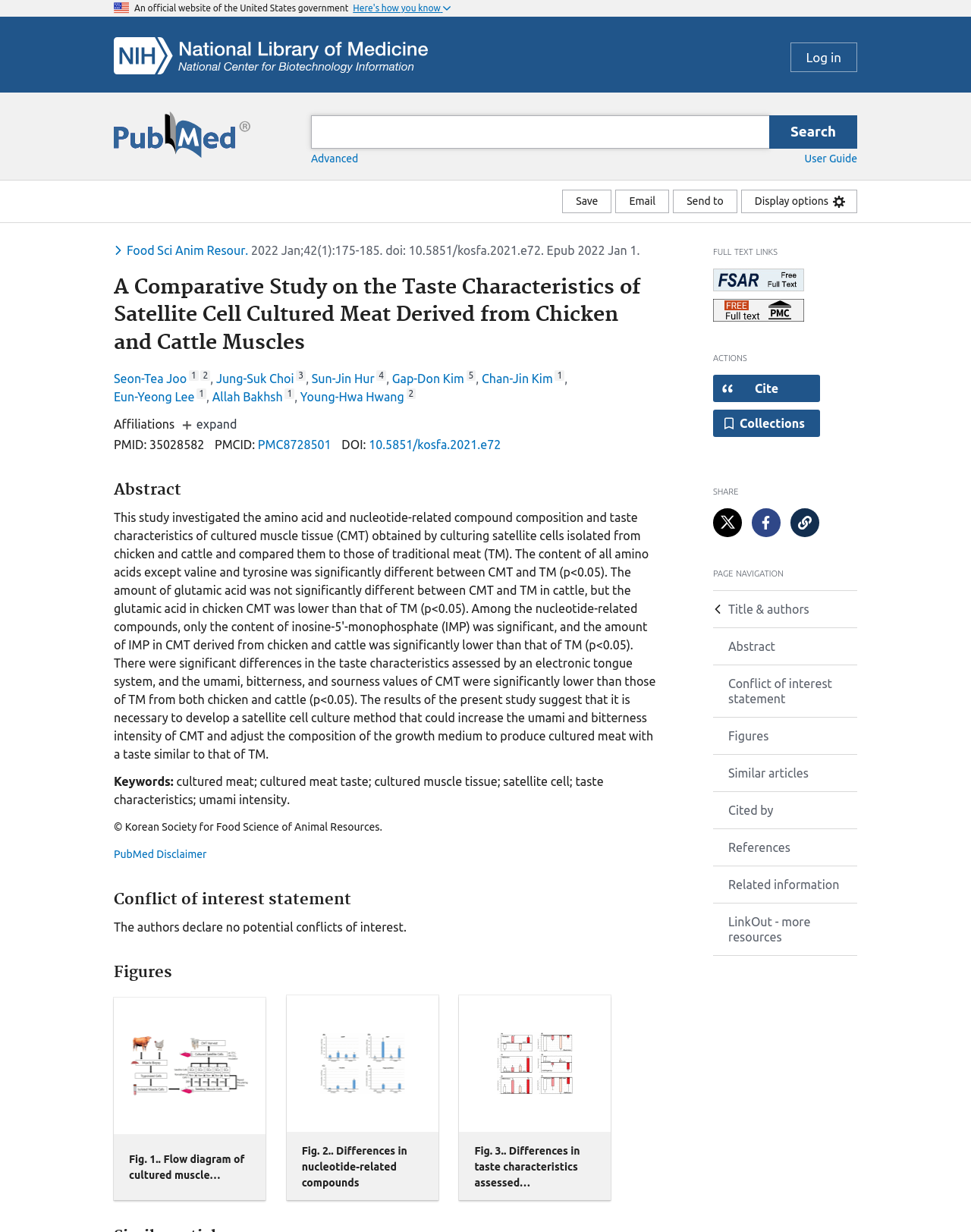Bounding box coordinates are given in the format (top-left x, top-left y, bottom-right x, bottom-right y). All values should be floating point numbers between 0 and 1. Provide the bounding box coordinate for the UI element described as: 10.5851/kosfa.2021.e72

[0.38, 0.355, 0.516, 0.366]